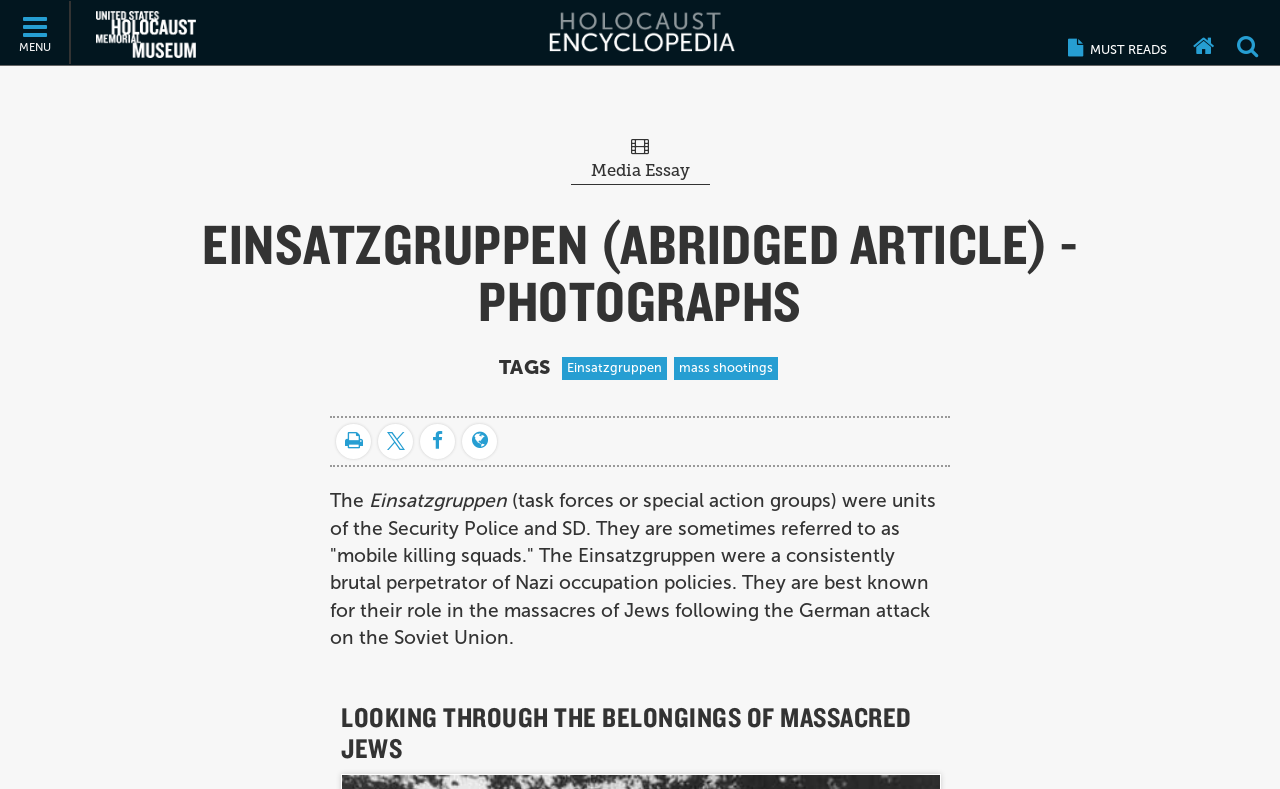Locate the bounding box coordinates of the clickable area to execute the instruction: "Search". Provide the coordinates as four float numbers between 0 and 1, represented as [left, top, right, bottom].

[0.957, 0.001, 0.991, 0.081]